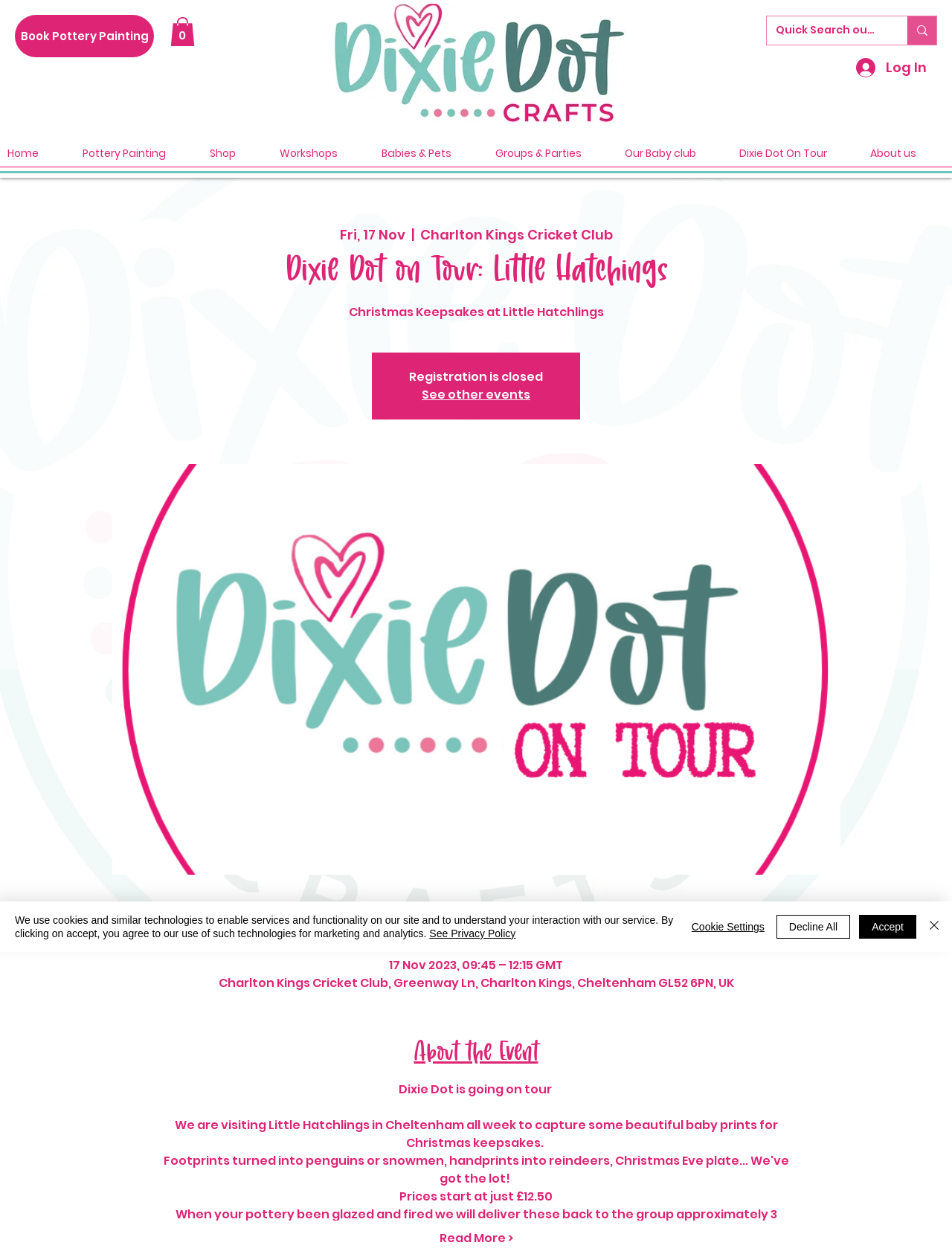Provide a comprehensive description of the webpage.

This webpage is about Dixie Dot Crafts, specifically an event called "Christmas Keepsakes at Little Hatchlings". At the top left, there is a navigation menu with links to "Home", "Pottery Painting", "Shop", and other sections. Below the navigation menu, there is a large image that takes up most of the width of the page, with a heading "Dixie Dot on Tour: Little Hatchings" above it.

To the top right, there are several buttons, including "Log In", "Cart with 0 items", and a search box with a magnifying glass icon. Below the search box, there is a link to "Book Pottery Painting".

The main content of the page is about the event "Christmas Keepsakes at Little Hatchlings". There is a heading with the event title, followed by a paragraph of text that describes the event. The text mentions that Dixie Dot is going on tour to capture beautiful baby prints for Christmas keepsakes. There are also details about the time and location of the event, including the date, time, and address of the venue.

Below the event details, there is a button to "Read More" about the event. At the very bottom of the page, there is a cookie policy alert with links to "See Privacy Policy" and buttons to "Accept", "Decline All", or "Cookie Settings".